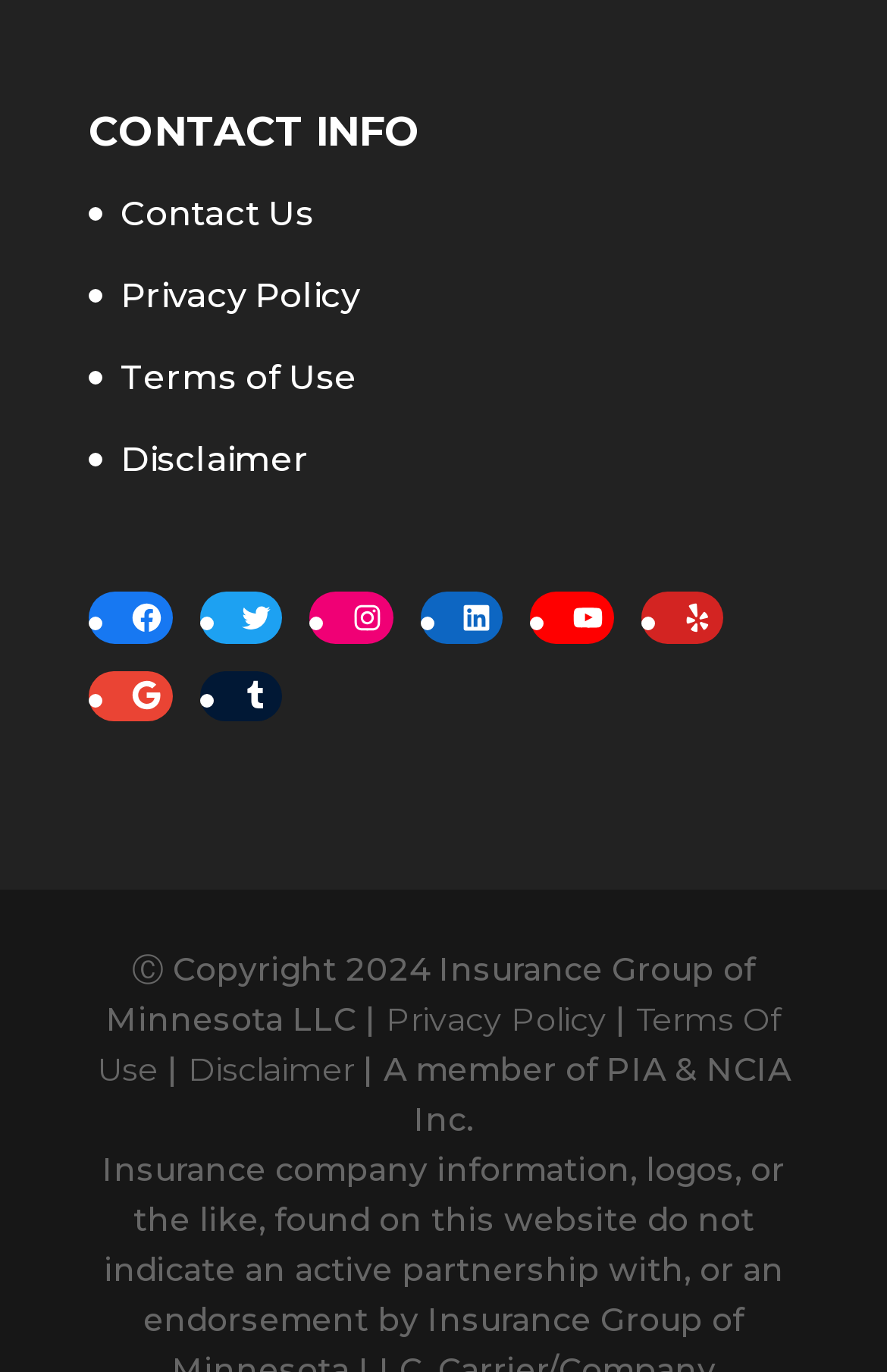Please find the bounding box coordinates of the element that you should click to achieve the following instruction: "Visit Facebook page". The coordinates should be presented as four float numbers between 0 and 1: [left, top, right, bottom].

[0.136, 0.432, 0.194, 0.469]